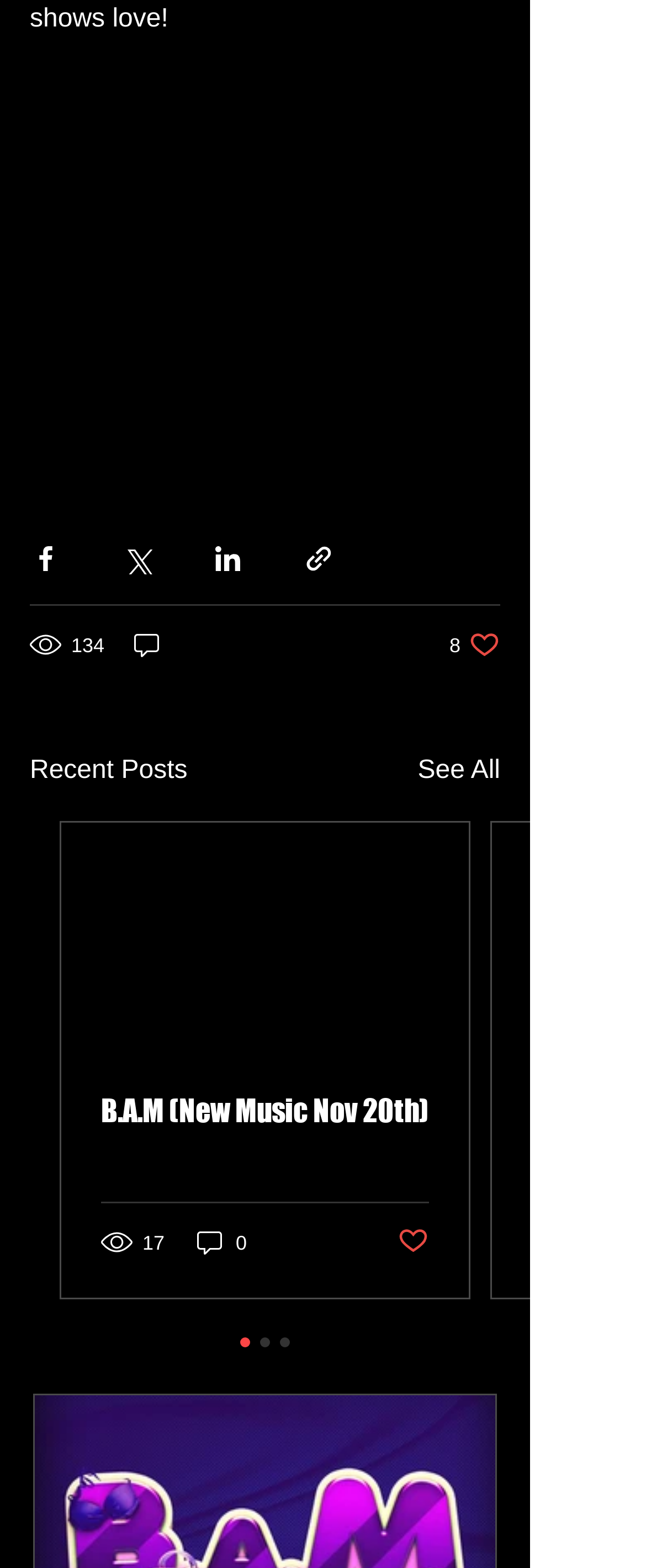What is the category of the webpage content?
Look at the image and respond to the question as thoroughly as possible.

The webpage has a heading element with the text 'Recent Posts', which suggests that the webpage content is categorized under recent posts.